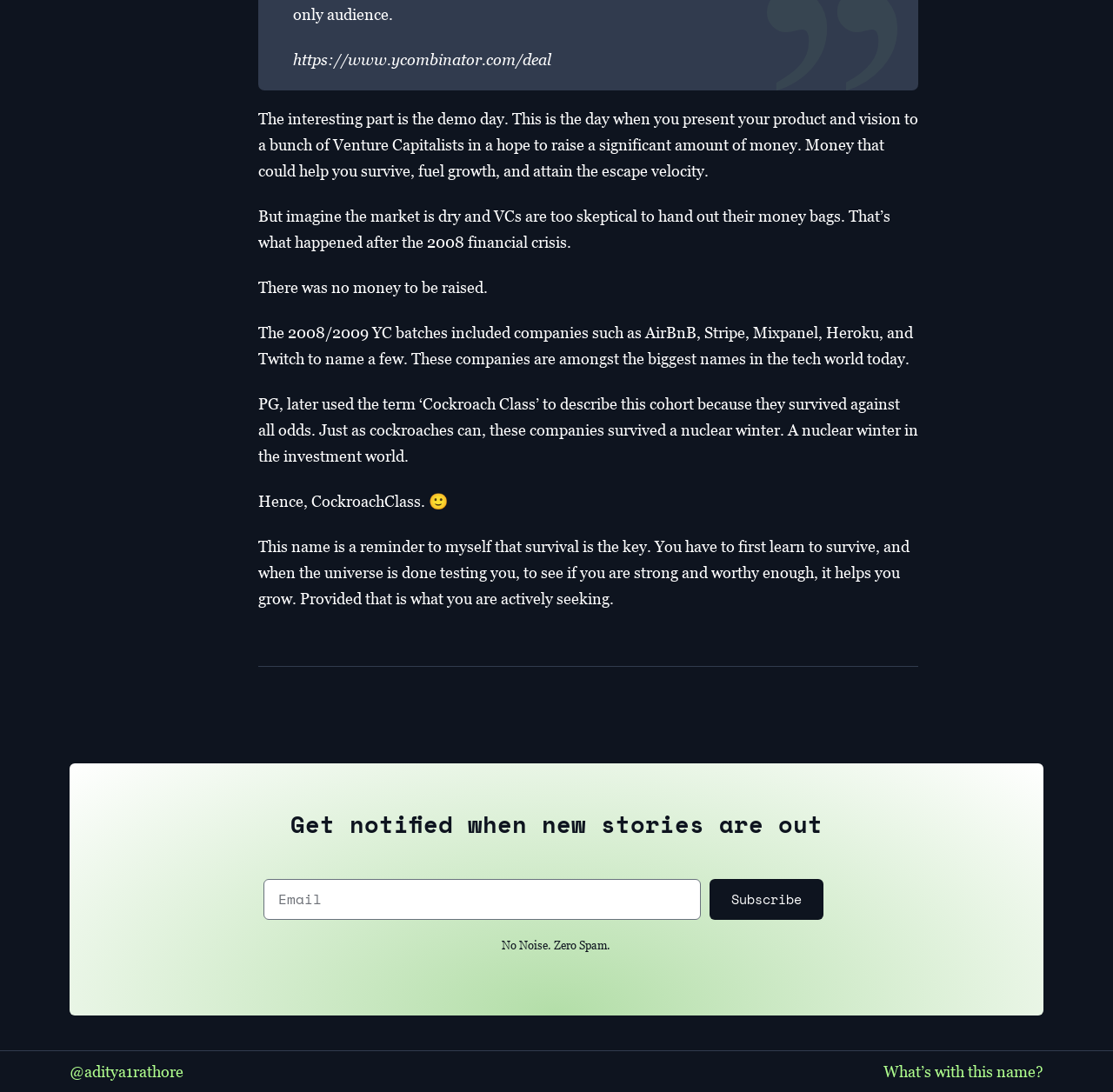Provide the bounding box coordinates in the format (top-left x, top-left y, bottom-right x, bottom-right y). All values are floating point numbers between 0 and 1. Determine the bounding box coordinate of the UI element described as: @aditya1rathore

[0.062, 0.973, 0.165, 0.99]